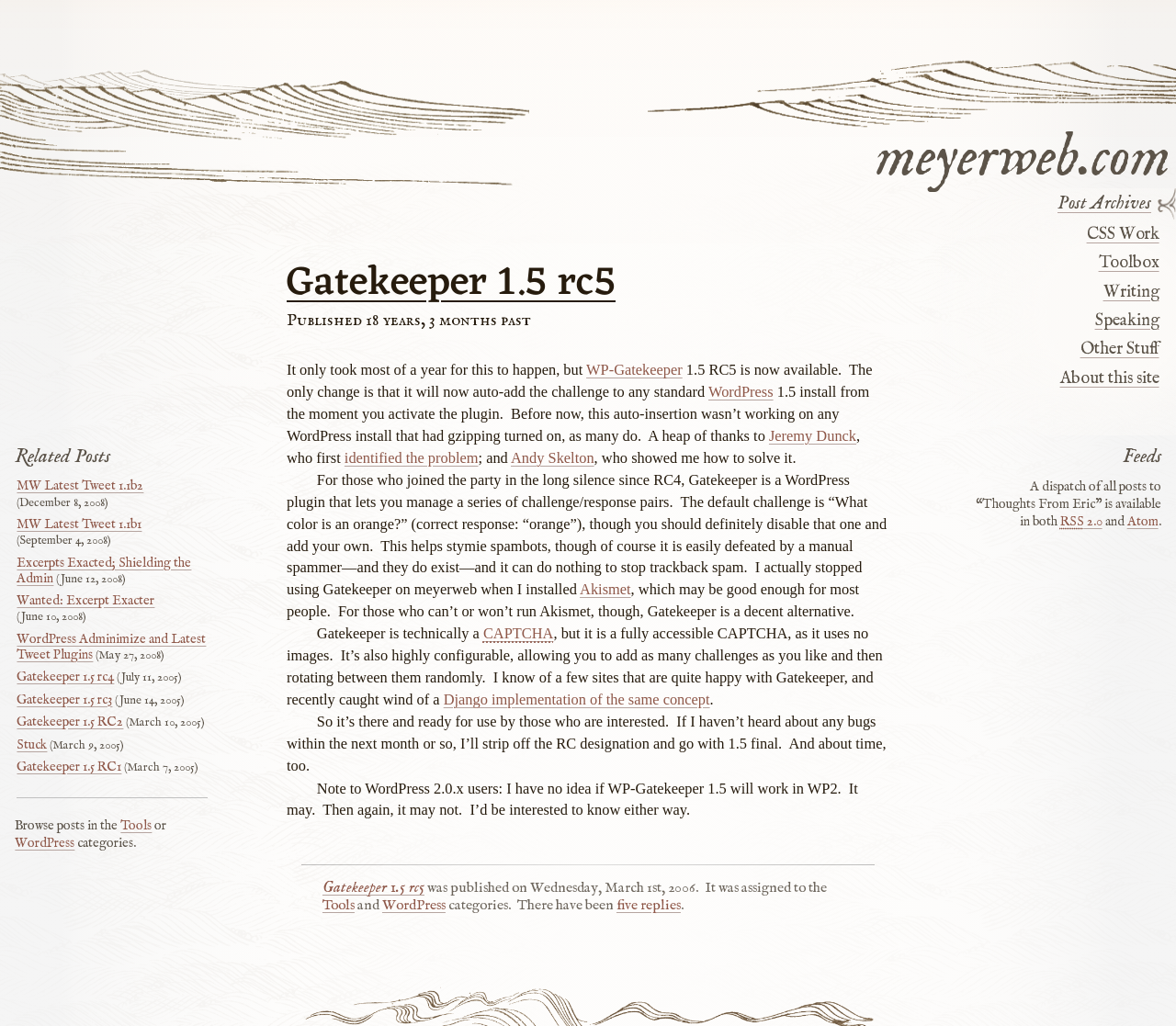What is the alternative to Gatekeeper mentioned in the webpage?
Please answer the question with a single word or phrase, referencing the image.

Akismet